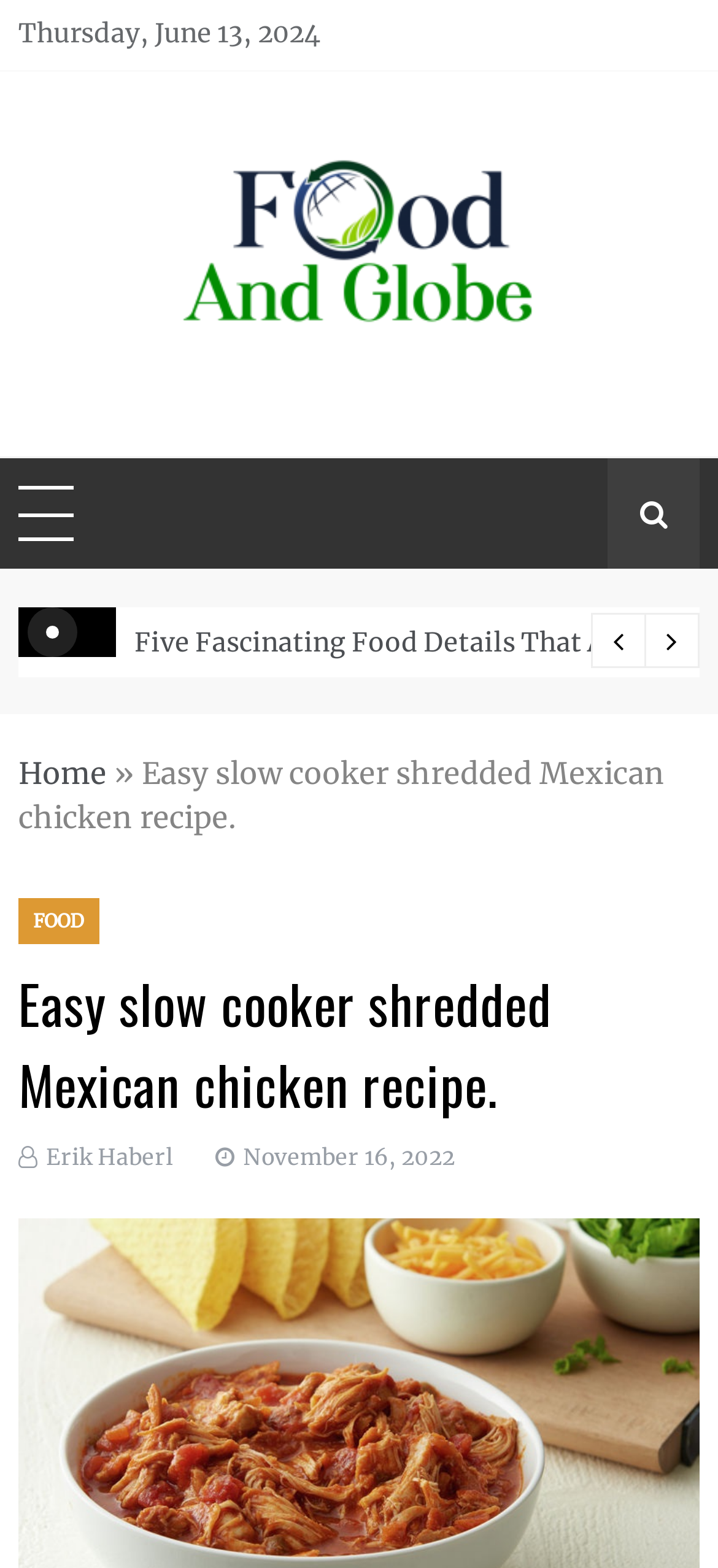Construct a comprehensive caption that outlines the webpage's structure and content.

The webpage appears to be a food blog, specifically showcasing a recipe for "Easy slow cooker shredded Mexican chicken". At the top left, there is a date "Thursday, June 13, 2024" displayed. Next to it, there is a logo and a link to "Food And Globe", which is also the title of the webpage. Below the logo, there is a heading with the same title "Food And Globe" and a subheading "Food Blog".

On the top right, there are three buttons: a search button, a Facebook icon, and a Twitter icon. Below these buttons, there is a navigation menu with a link to "Home" and a separator symbol "»".

The main content of the webpage is the recipe, which is divided into sections. The title of the recipe "Easy slow cooker shredded Mexican chicken recipe" is displayed prominently, with a link to the "FOOD" category below it. The recipe title is also repeated as a heading further down the page.

Below the title, there is information about the author, "Erik Haberl", and the publication date, "November 16, 2022", which is also represented by a clock icon. The rest of the recipe content is not explicitly described in the accessibility tree, but it likely includes instructions and other details about the dish.